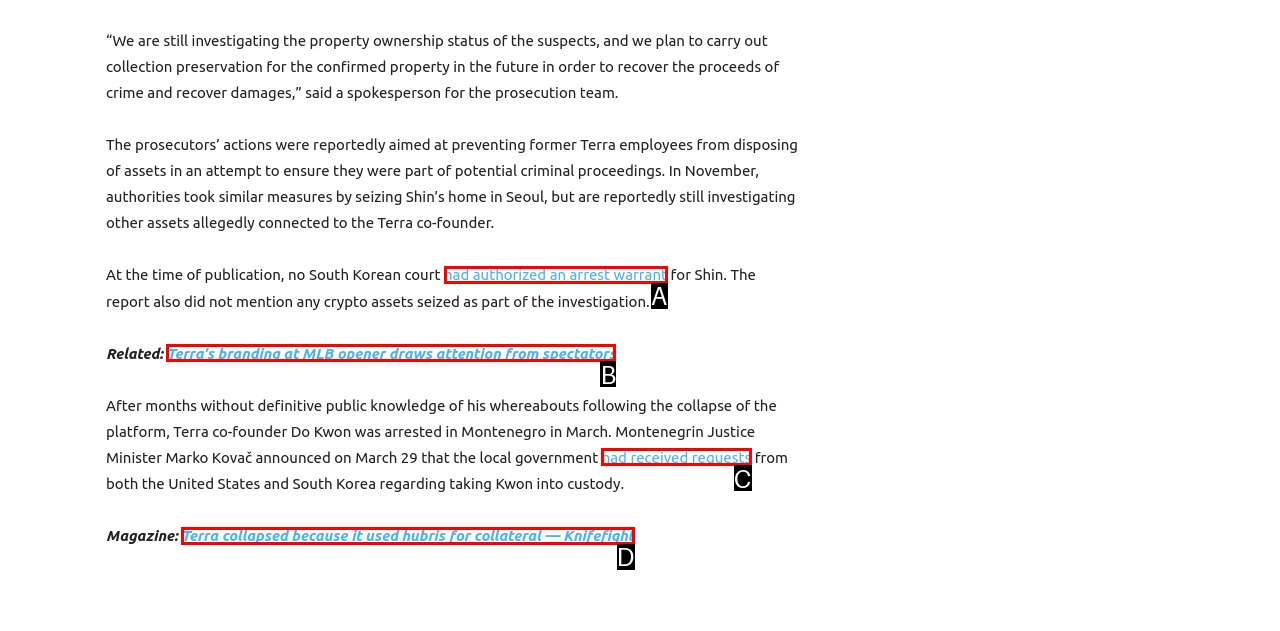Select the HTML element that corresponds to the description: had received requests. Answer with the letter of the matching option directly from the choices given.

C